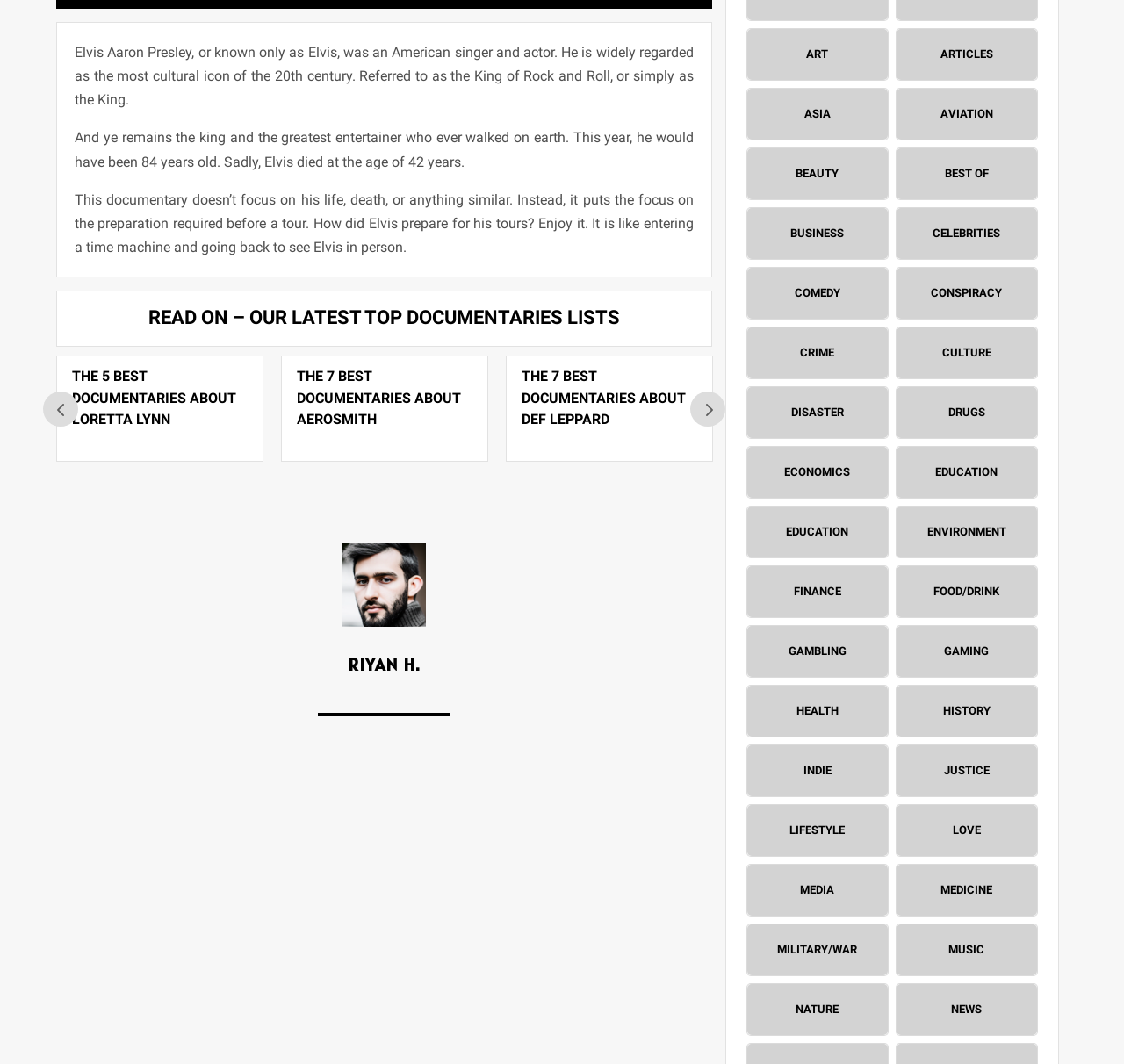Identify the bounding box for the element characterized by the following description: "Best Of".

[0.798, 0.139, 0.923, 0.187]